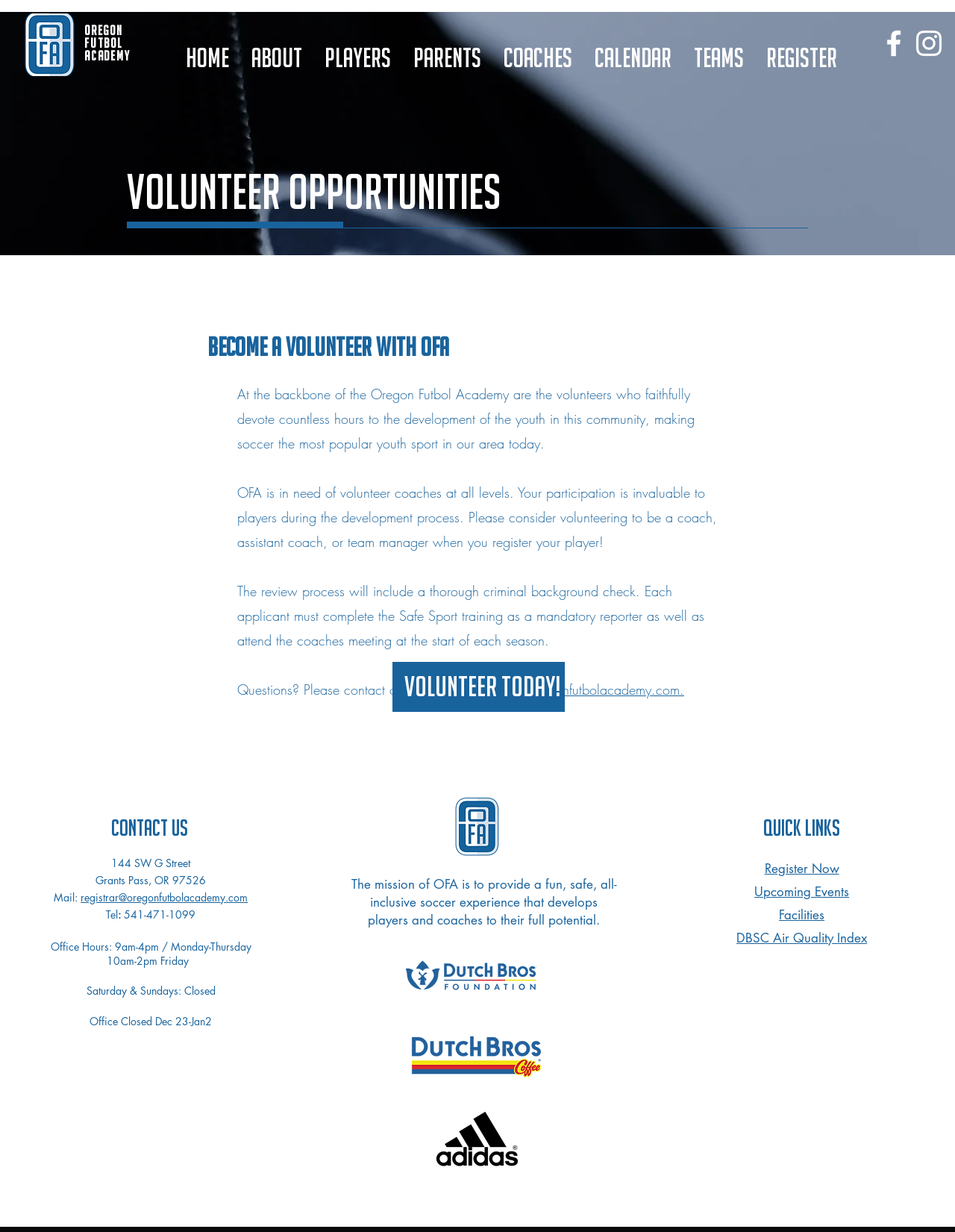Please use the details from the image to answer the following question comprehensively:
What is the mission of OFA?

I found this answer by reading the text 'The mission of OFA is to provide a fun, safe, all-inclusive soccer experience that develops players and coaches to their full potential.' which states the mission of OFA.